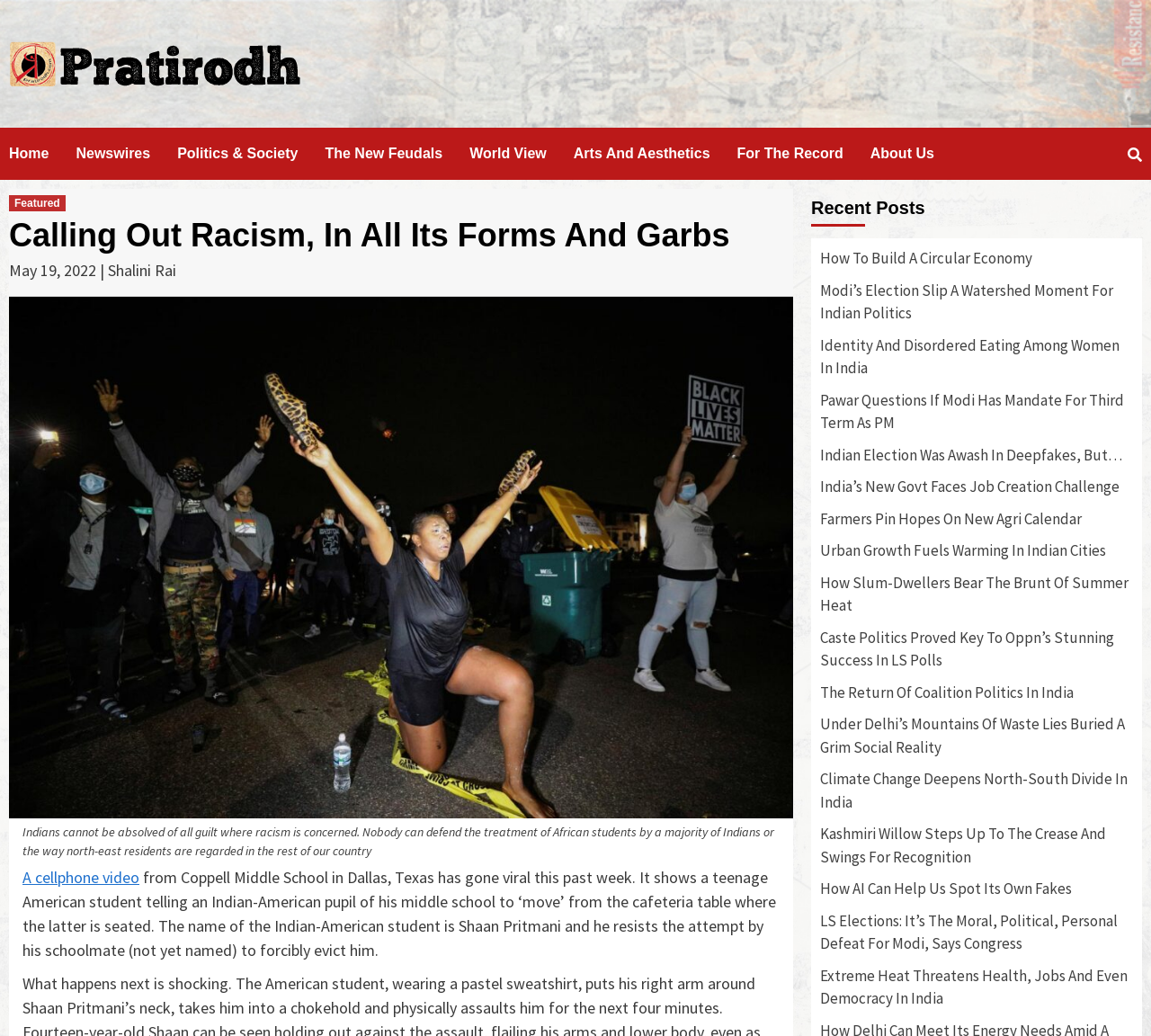Please identify the bounding box coordinates of the area that needs to be clicked to follow this instruction: "Contact us through the provided email".

None